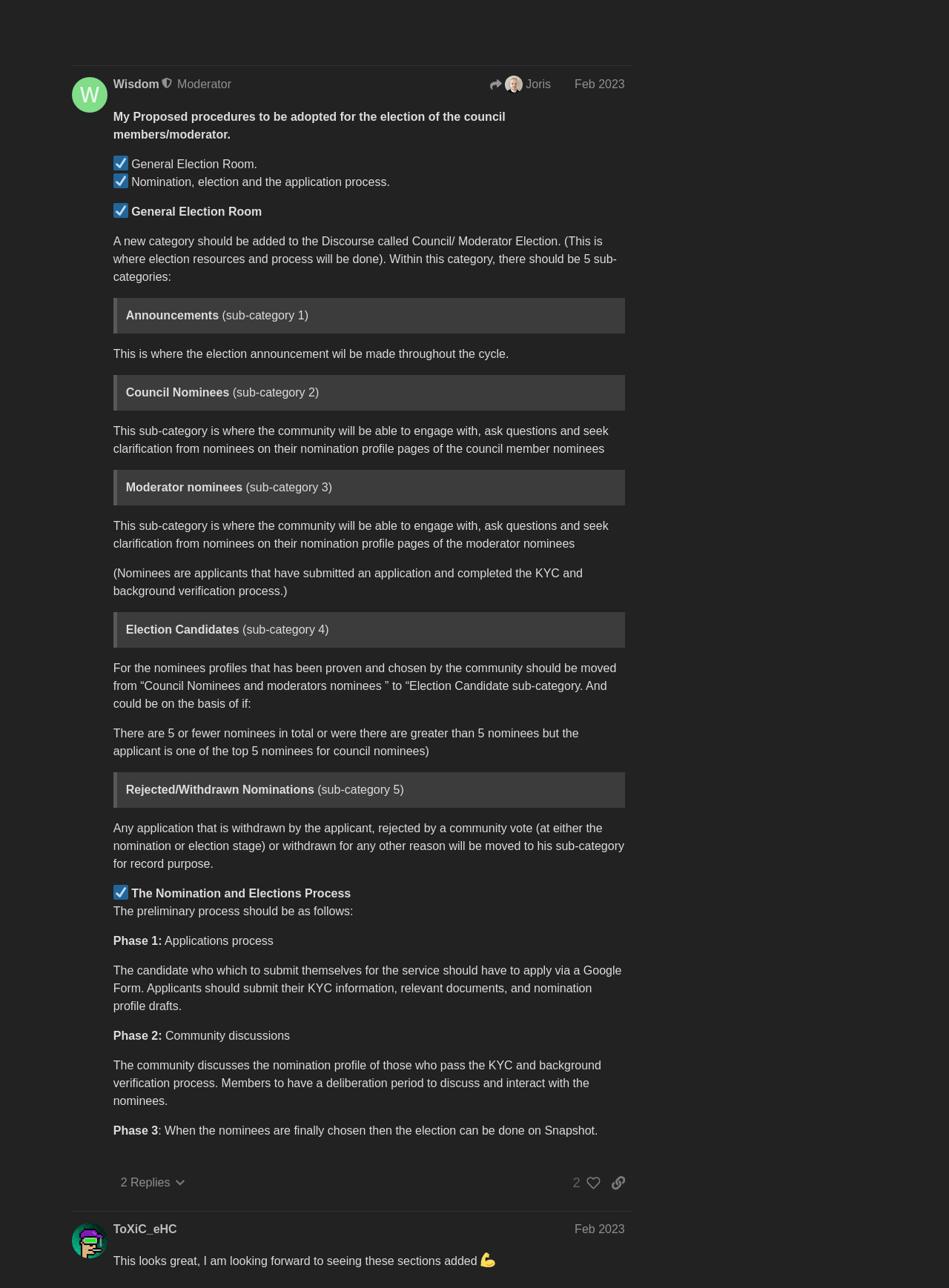Determine the bounding box coordinates for the clickable element required to fulfill the instruction: "Like the post by Joris". Provide the coordinates as four float numbers between 0 and 1, i.e., [left, top, right, bottom].

[0.596, 0.533, 0.632, 0.553]